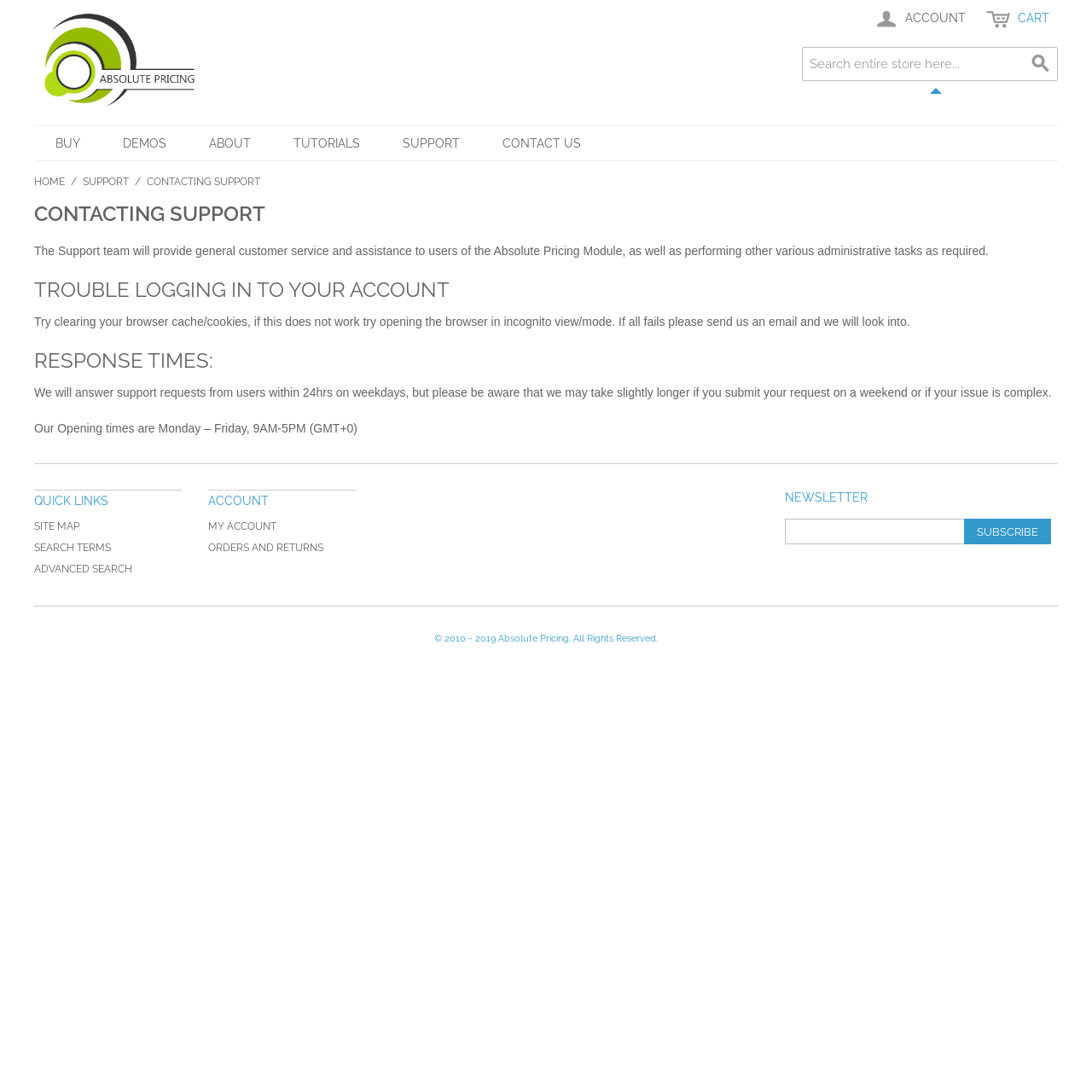Find the bounding box coordinates of the element you need to click on to perform this action: 'Go to my account'. The coordinates should be represented by four float values between 0 and 1, in the format [left, top, right, bottom].

[0.191, 0.477, 0.253, 0.488]